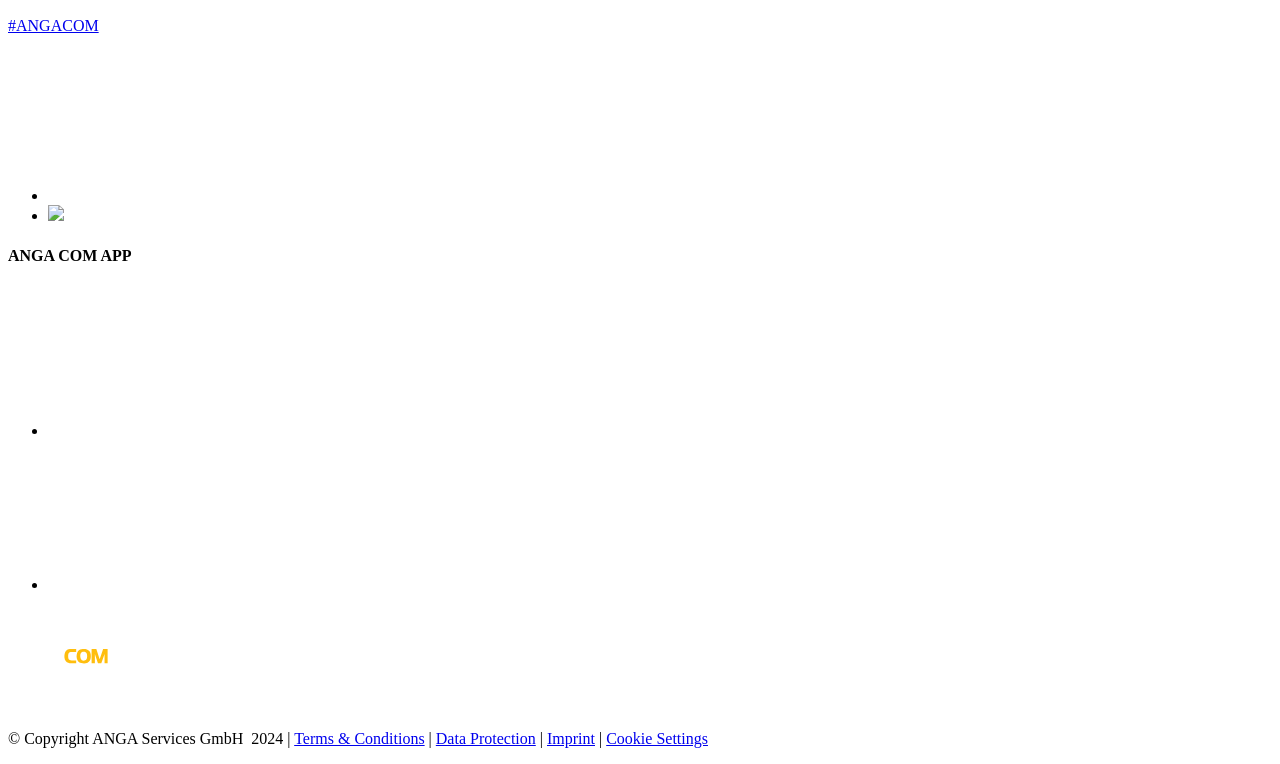Identify the bounding box coordinates for the element that needs to be clicked to fulfill this instruction: "view Terms & Conditions". Provide the coordinates in the format of four float numbers between 0 and 1: [left, top, right, bottom].

[0.23, 0.955, 0.332, 0.978]